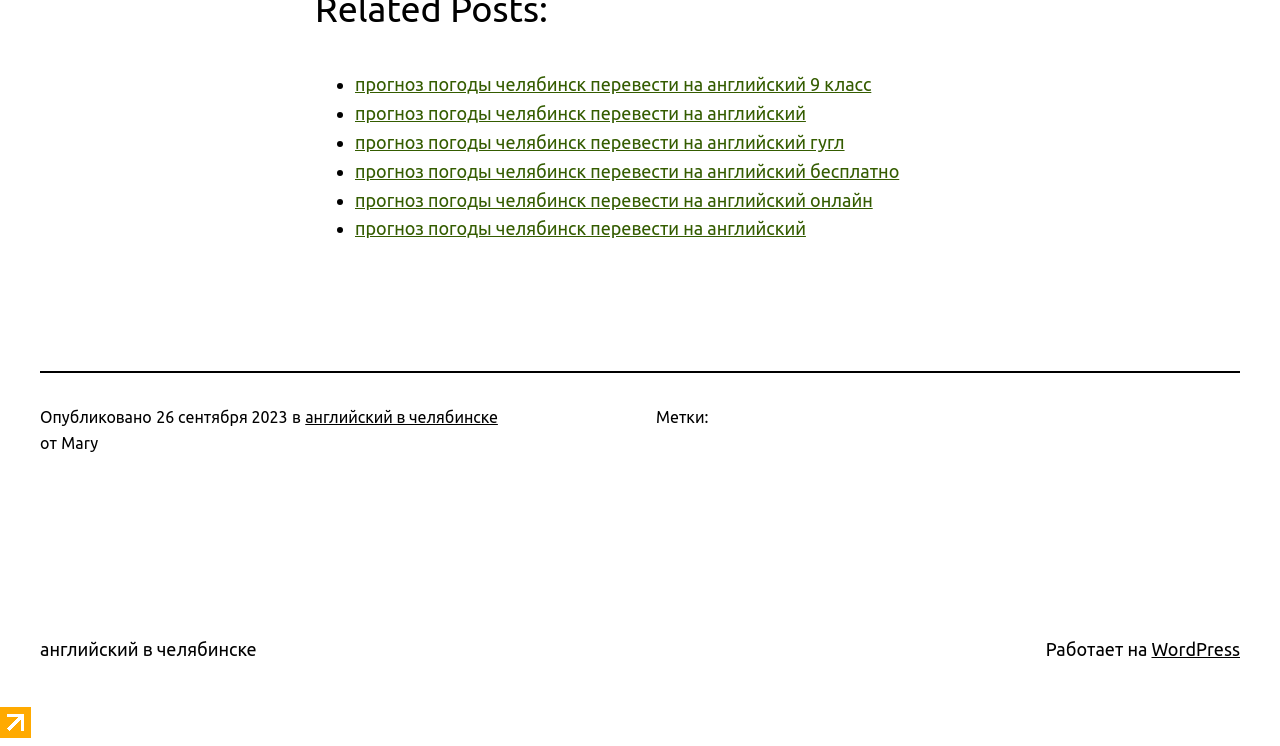Please identify the bounding box coordinates for the region that you need to click to follow this instruction: "click the link to English in Chelyabinsk".

[0.238, 0.547, 0.389, 0.571]